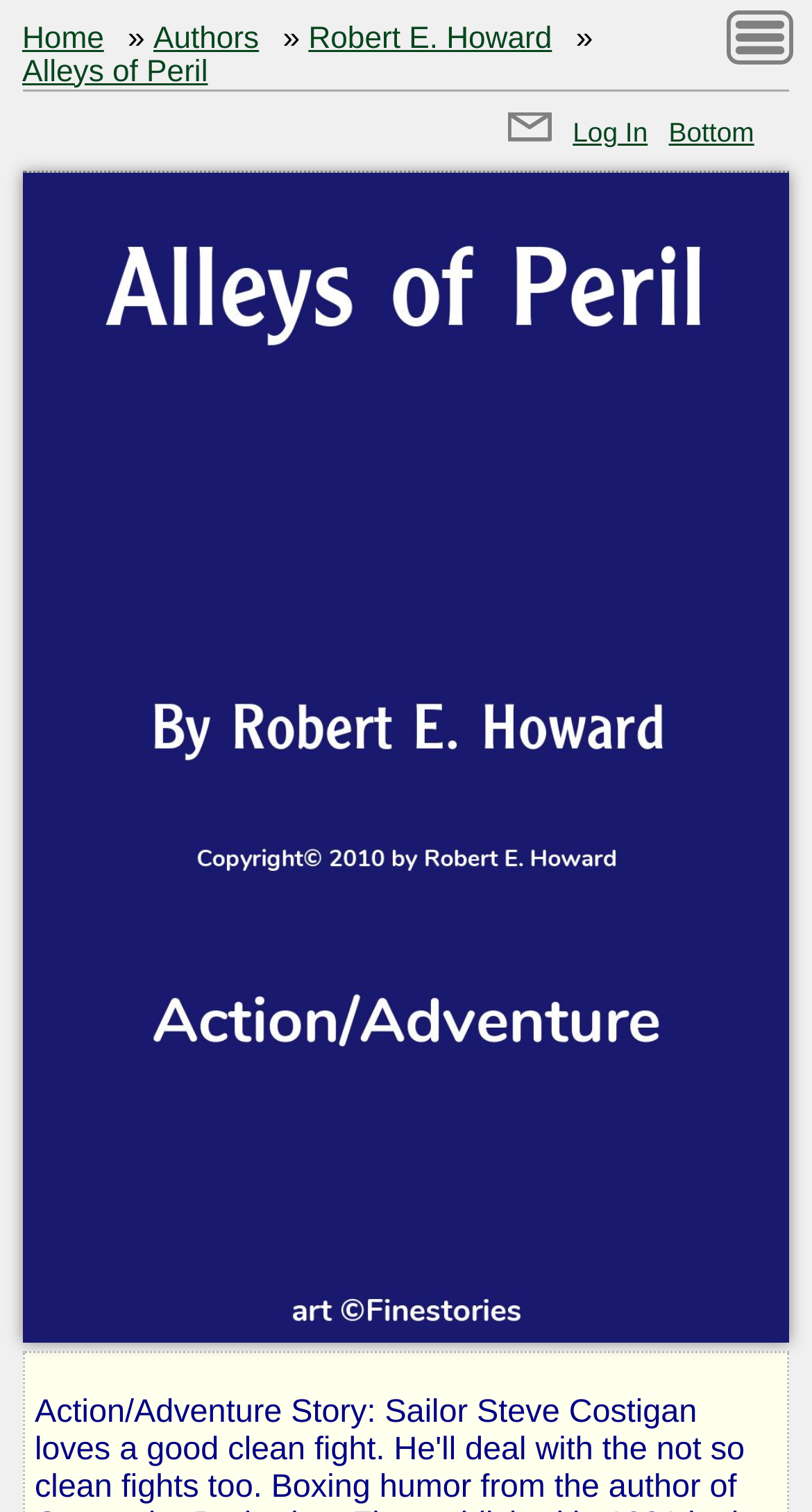Please examine the image and answer the question with a detailed explanation:
What is the position of the 'Private Messages' link?

I looked at the bounding box coordinates of the 'Private Messages' link, which are [0.626, 0.075, 0.679, 0.098]. Comparing these coordinates with others, I determined that the link is located in the middle right section of the webpage.